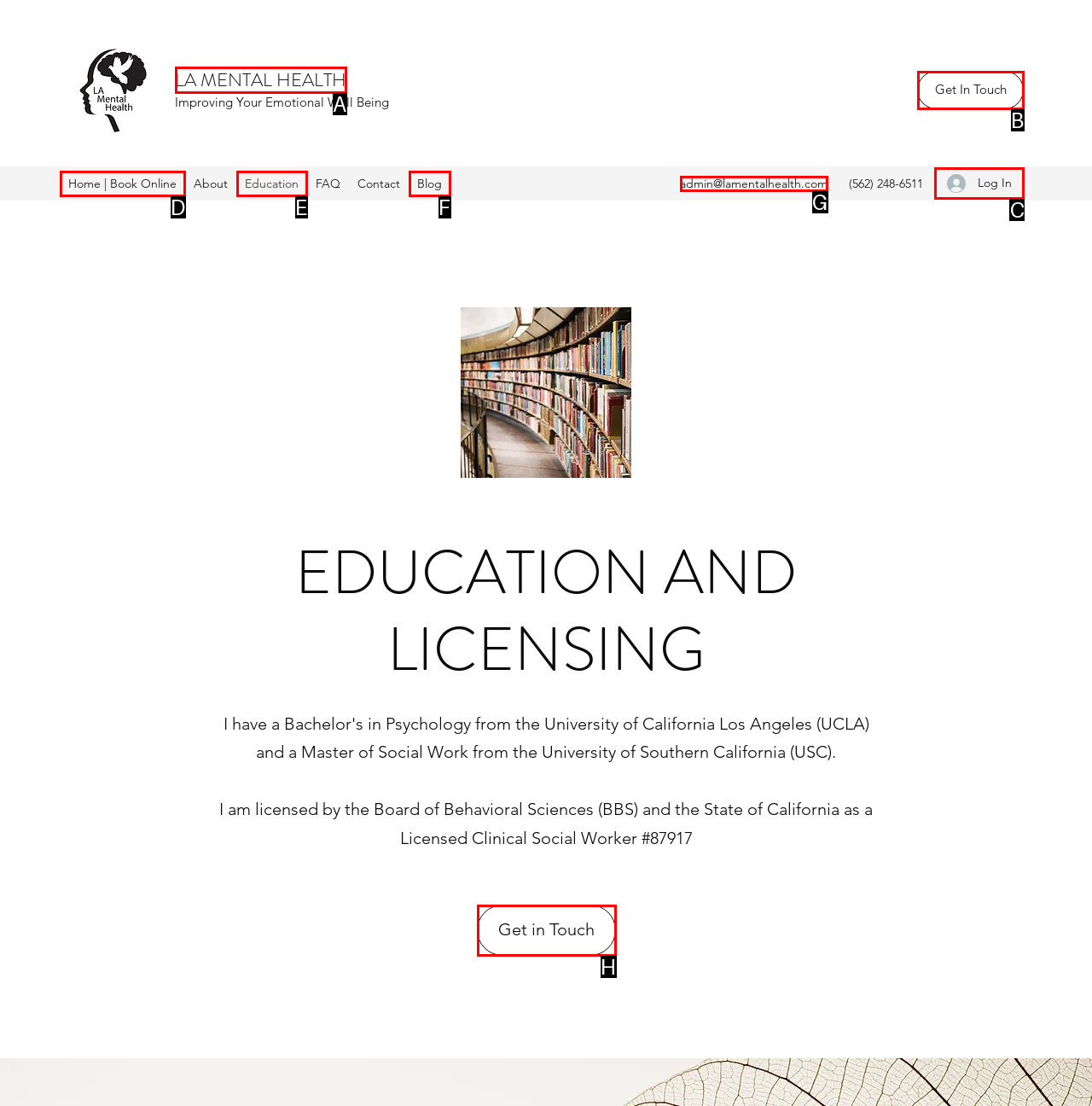To achieve the task: Log in to the system, indicate the letter of the correct choice from the provided options.

C